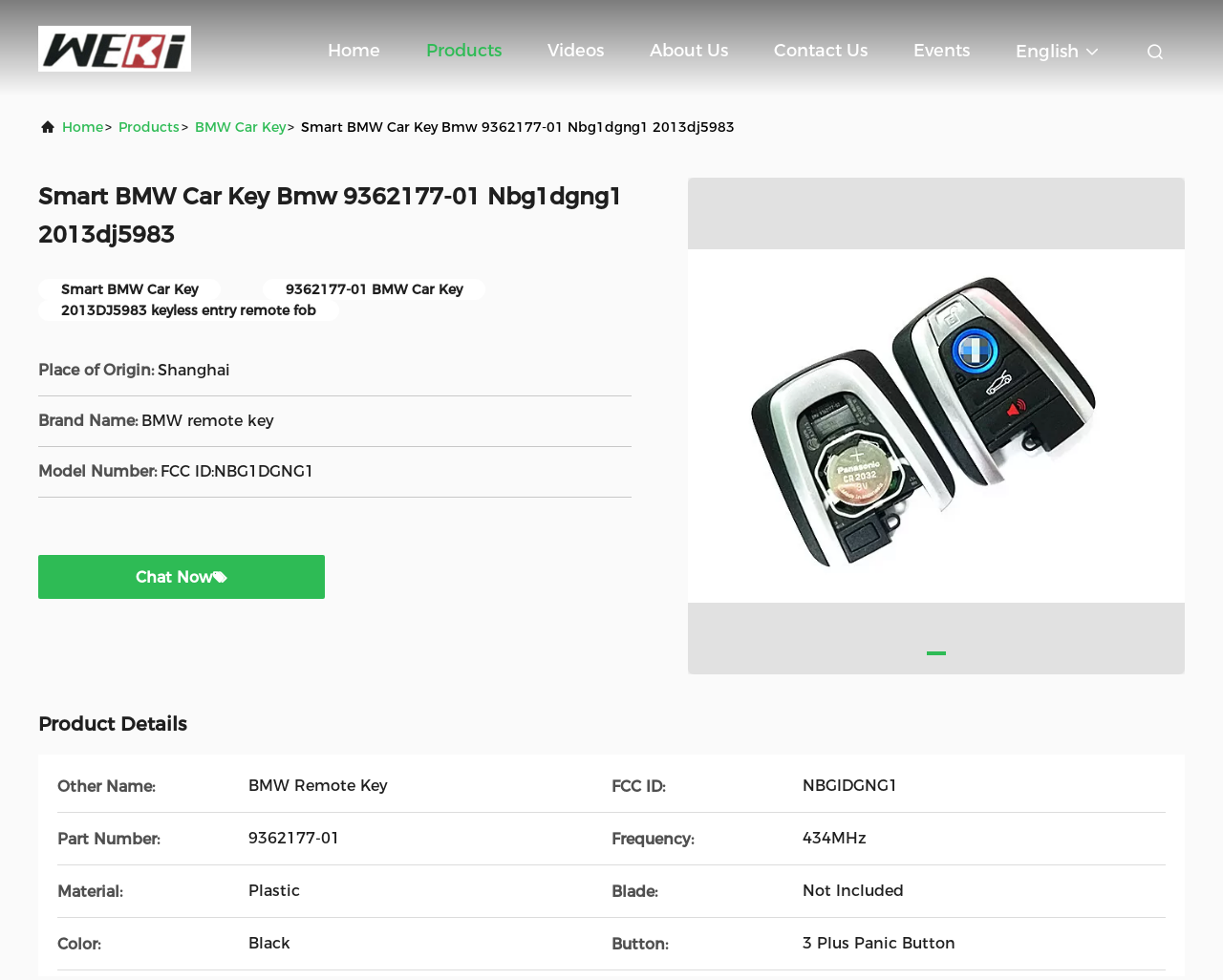Locate the bounding box coordinates of the area where you should click to accomplish the instruction: "View the 'About Us' page".

[0.531, 0.022, 0.595, 0.08]